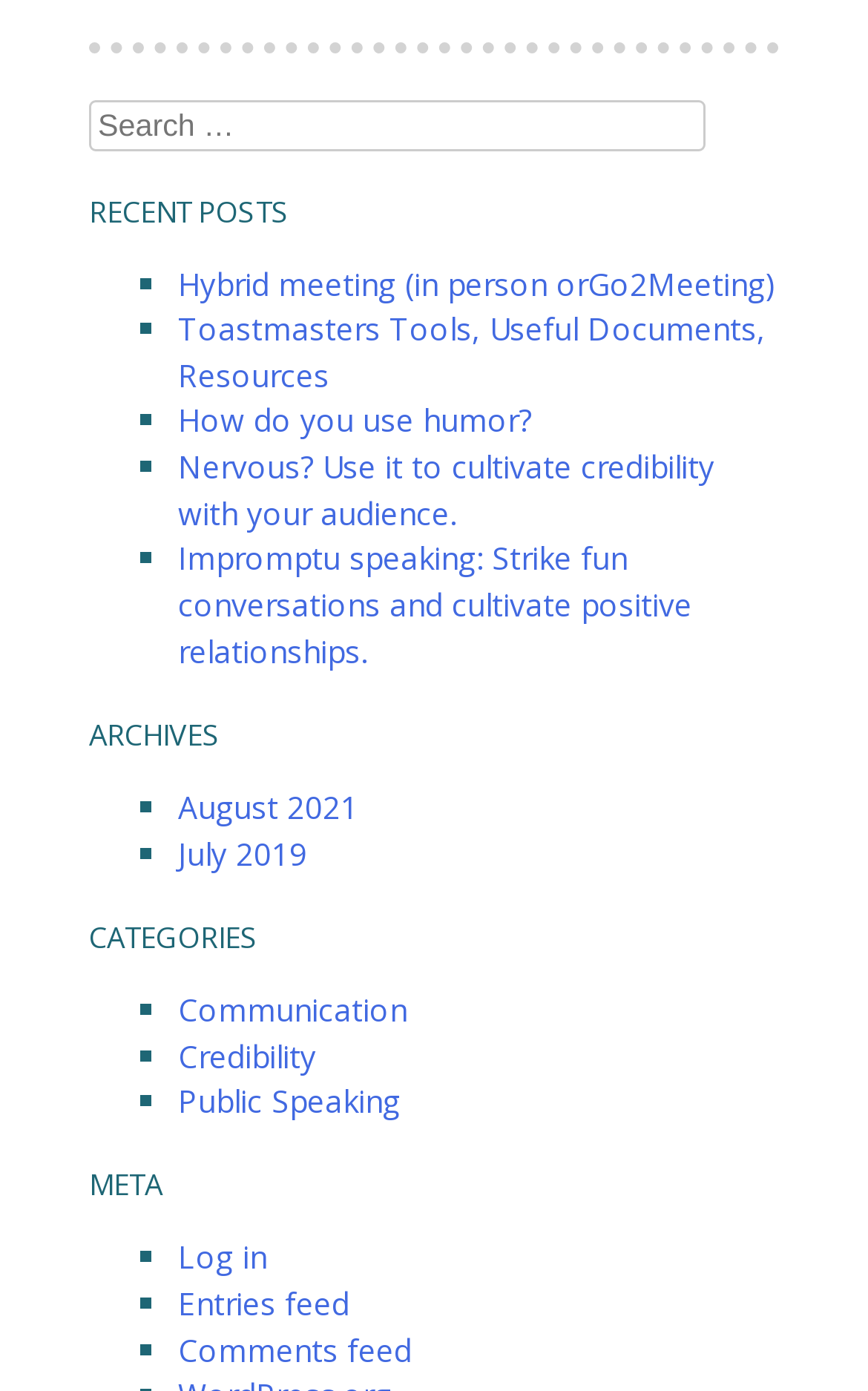What categories are available?
Please provide a comprehensive answer based on the details in the screenshot.

The webpage lists 3 categories, namely 'Communication', 'Credibility', and 'Public Speaking', under the 'CATEGORIES' heading, each represented by a link and a list marker.